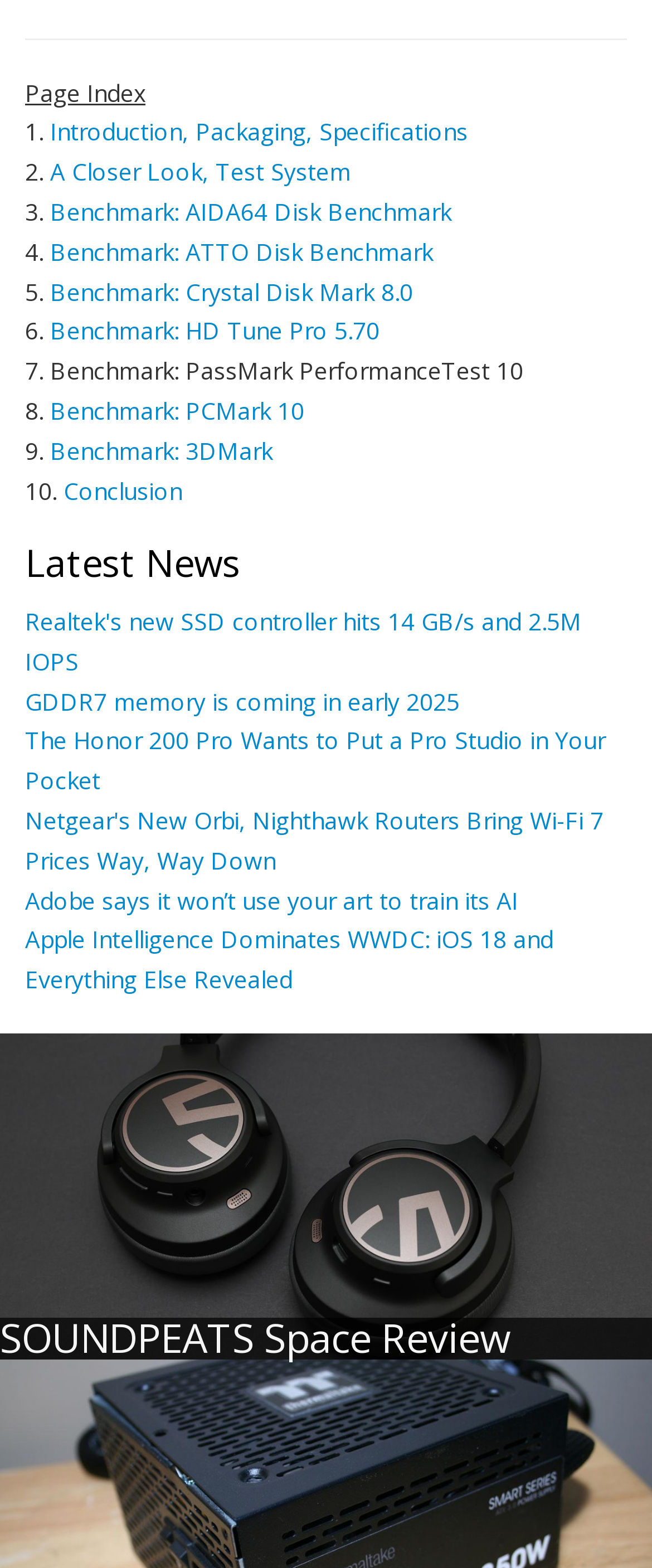Identify the bounding box coordinates for the element that needs to be clicked to fulfill this instruction: "Read the latest news about Realtek's new SSD controller". Provide the coordinates in the format of four float numbers between 0 and 1: [left, top, right, bottom].

[0.038, 0.386, 0.892, 0.432]